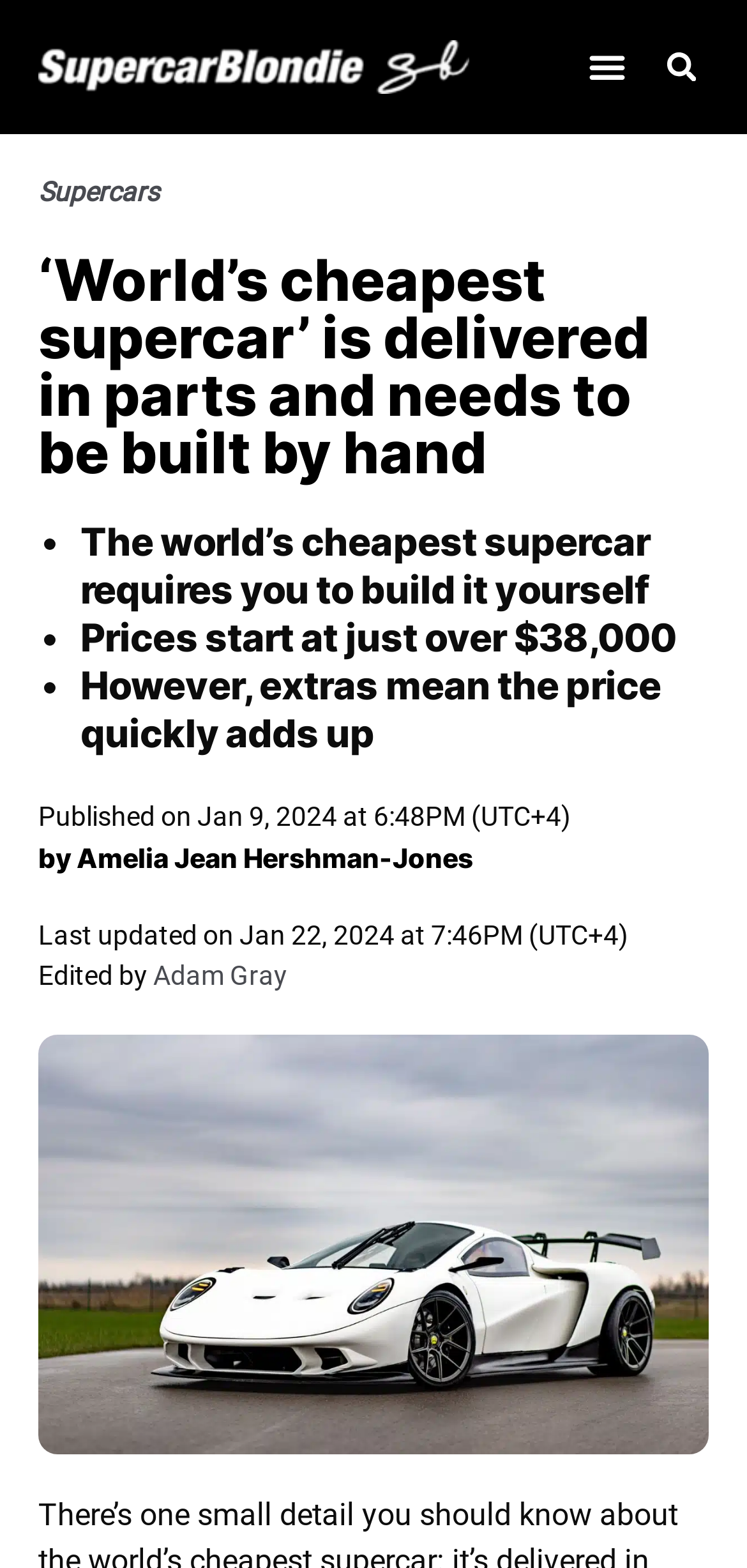Please answer the following question using a single word or phrase: 
What is the price range of the supercar?

Over $38,000